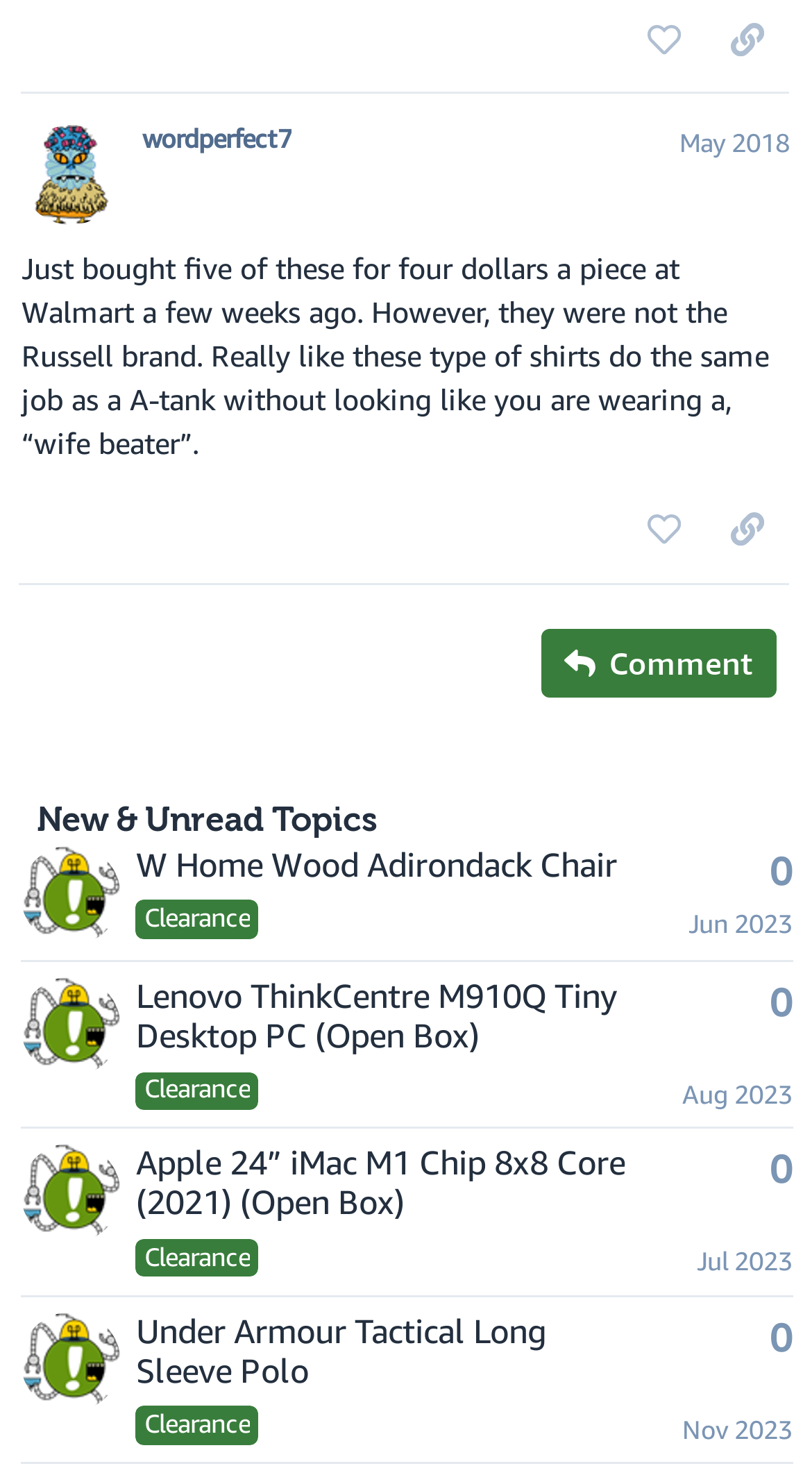Refer to the image and provide a thorough answer to this question:
What is the function of the 'copy a link to this post to clipboard' button?

The 'copy a link to this post to clipboard' button is located near the top of each post, and its function is to allow users to easily copy a link to the post and share it with others. This is evident from its position and the text on the button.